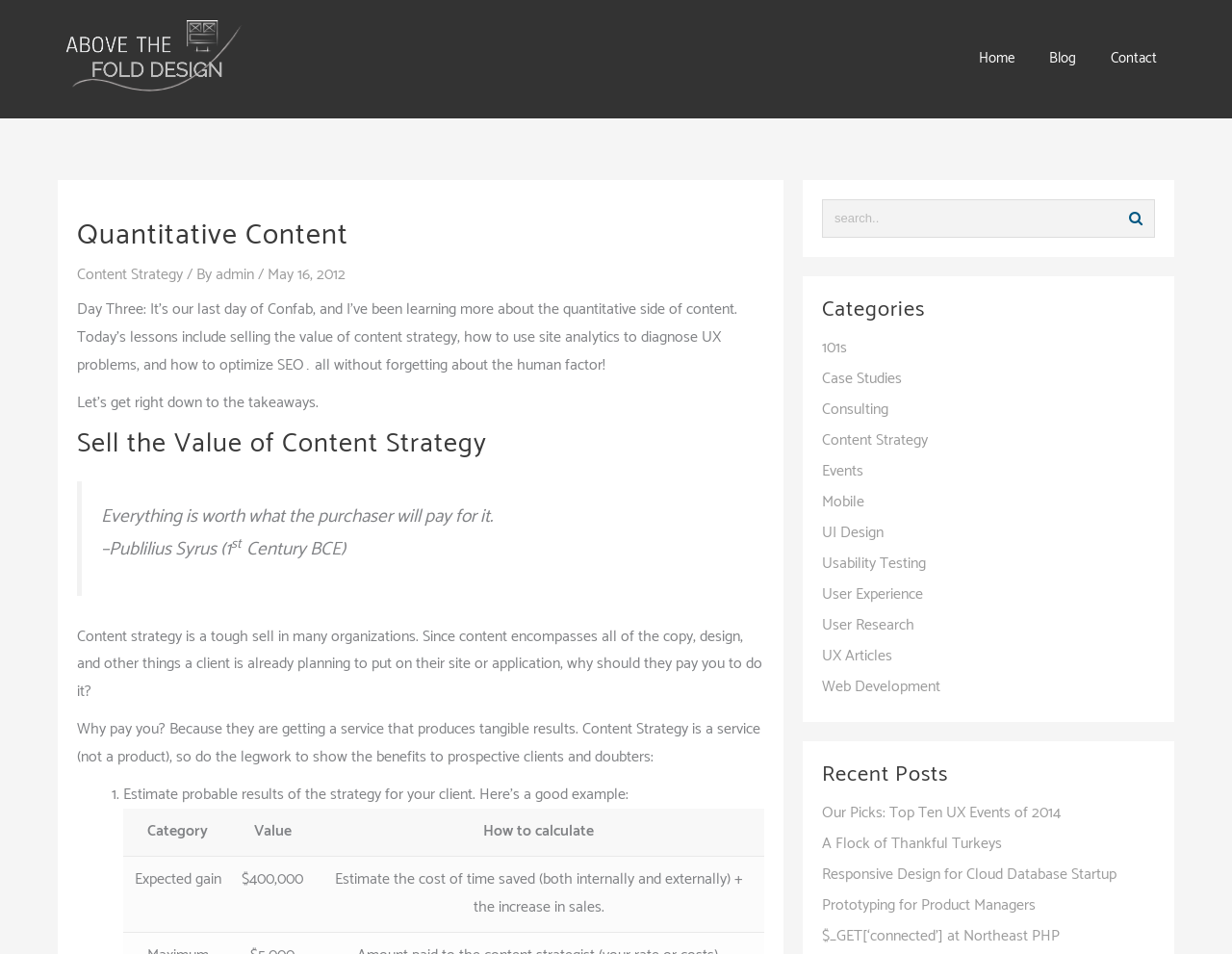What type of content is available on this website?
Please give a detailed and thorough answer to the question, covering all relevant points.

Based on the categories listed on the webpage, it appears that the website offers a range of content related to user experience, including UX articles, case studies, and consulting services.